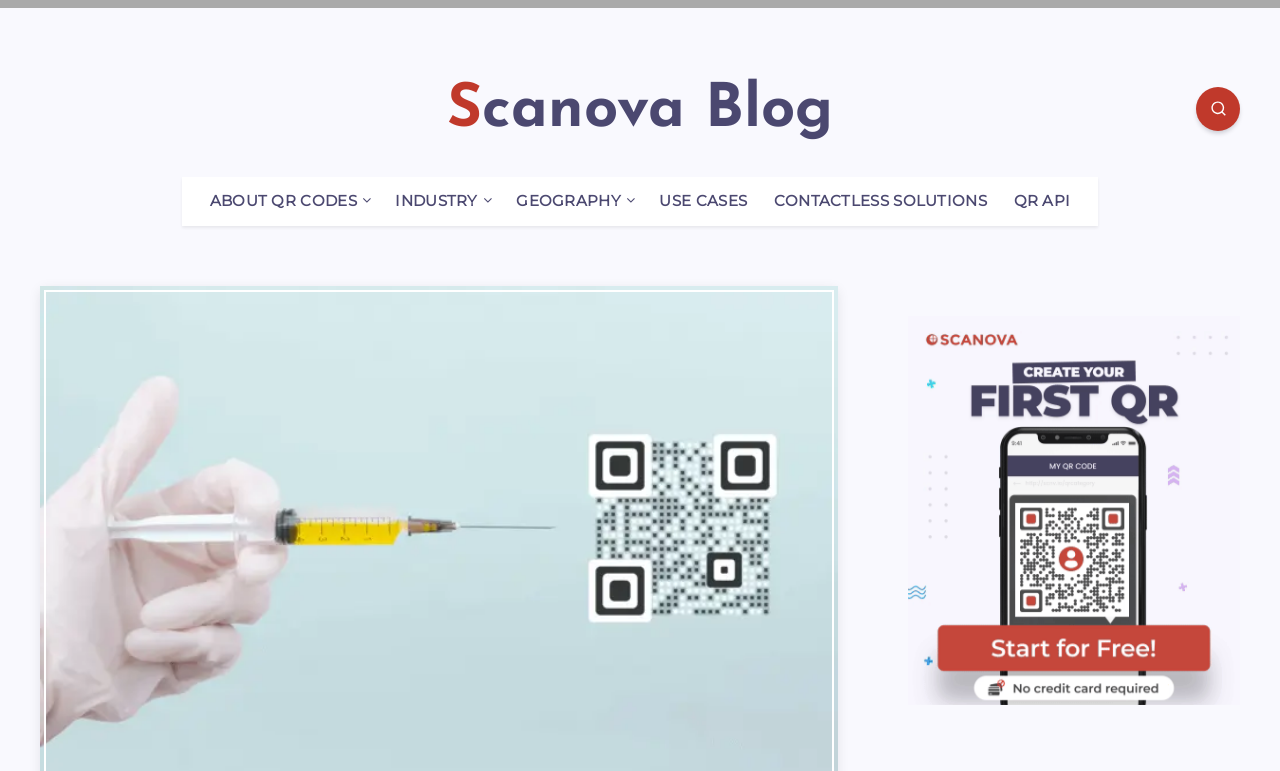Provide your answer to the question using just one word or phrase: What is the shape of the image next to the '' link?

Rectangle